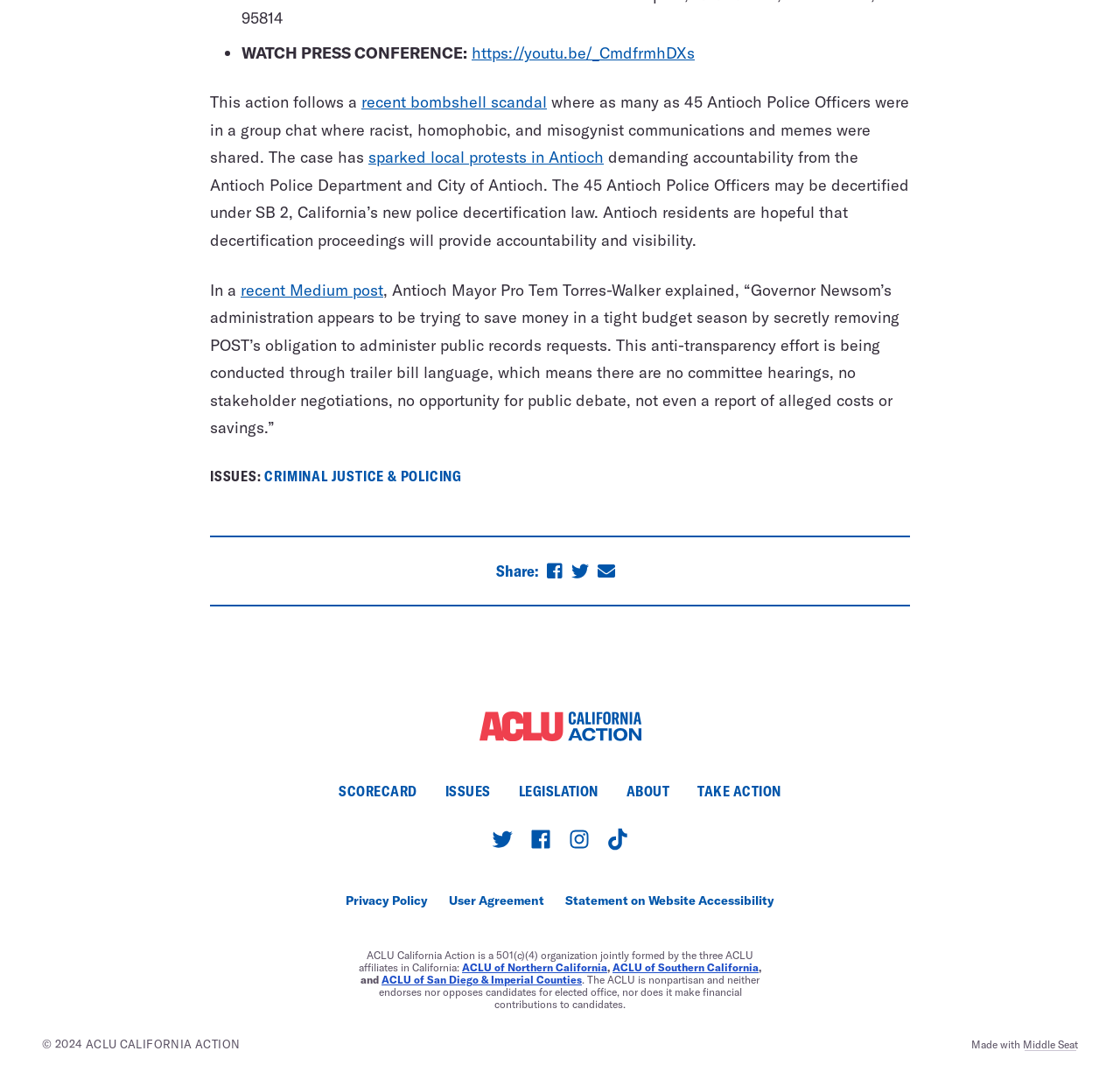Using the webpage screenshot, find the UI element described by Reproductive Justice & Gender Equity. Provide the bounding box coordinates in the format (top-left x, top-left y, bottom-right x, bottom-right y), ensuring all values are floating point numbers between 0 and 1.

[0.378, 0.844, 0.619, 0.866]